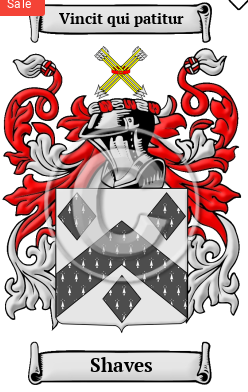What is the meaning of the Latin phrase?
Please provide a comprehensive answer based on the visual information in the image.

The banner above the helmet displays the Latin phrase 'Vincit qui patitur', which translates to 'He who endures conquers', conveying a message of perseverance and triumph.